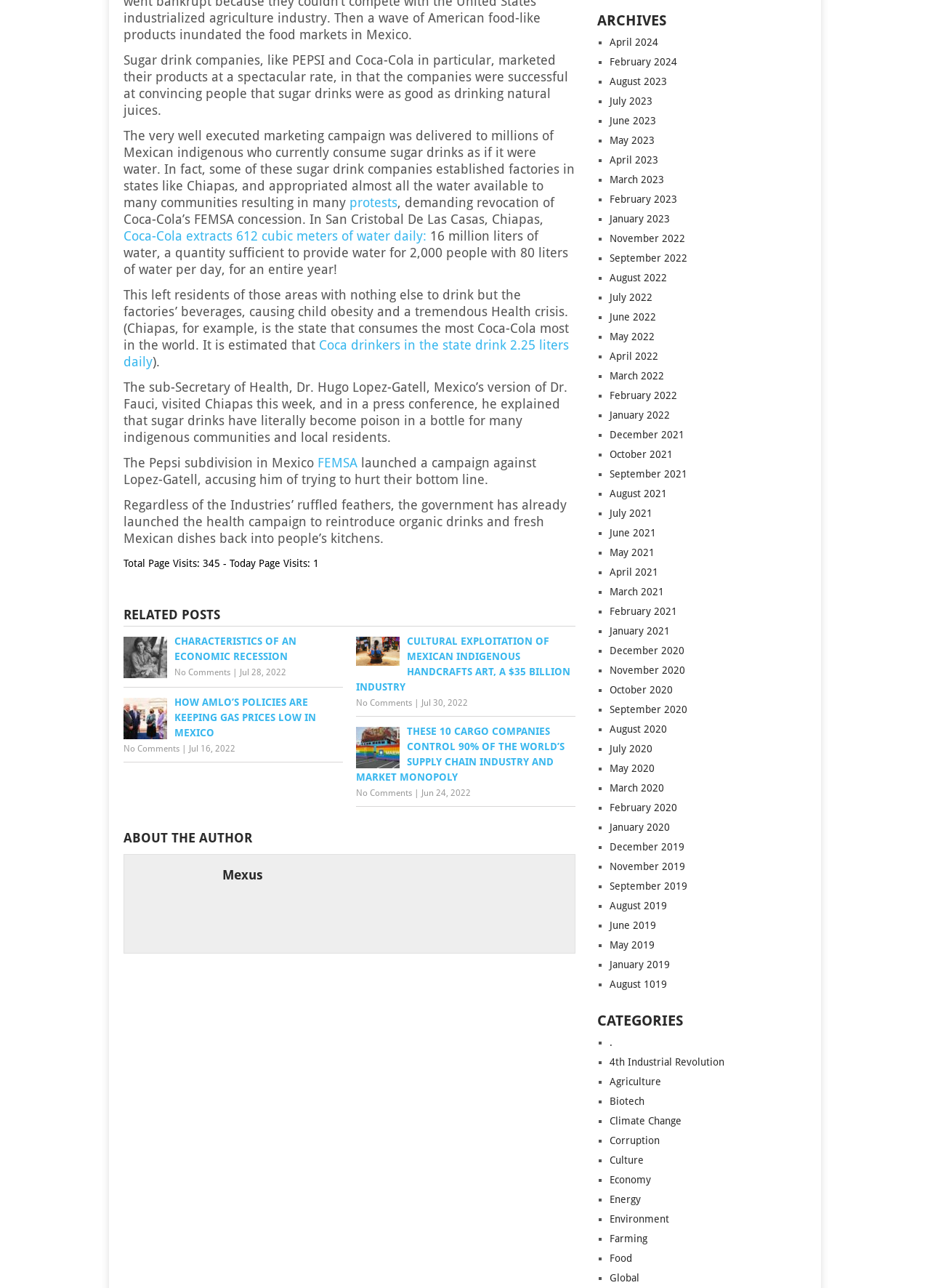Using the provided element description "FEMSA", determine the bounding box coordinates of the UI element.

[0.341, 0.353, 0.384, 0.365]